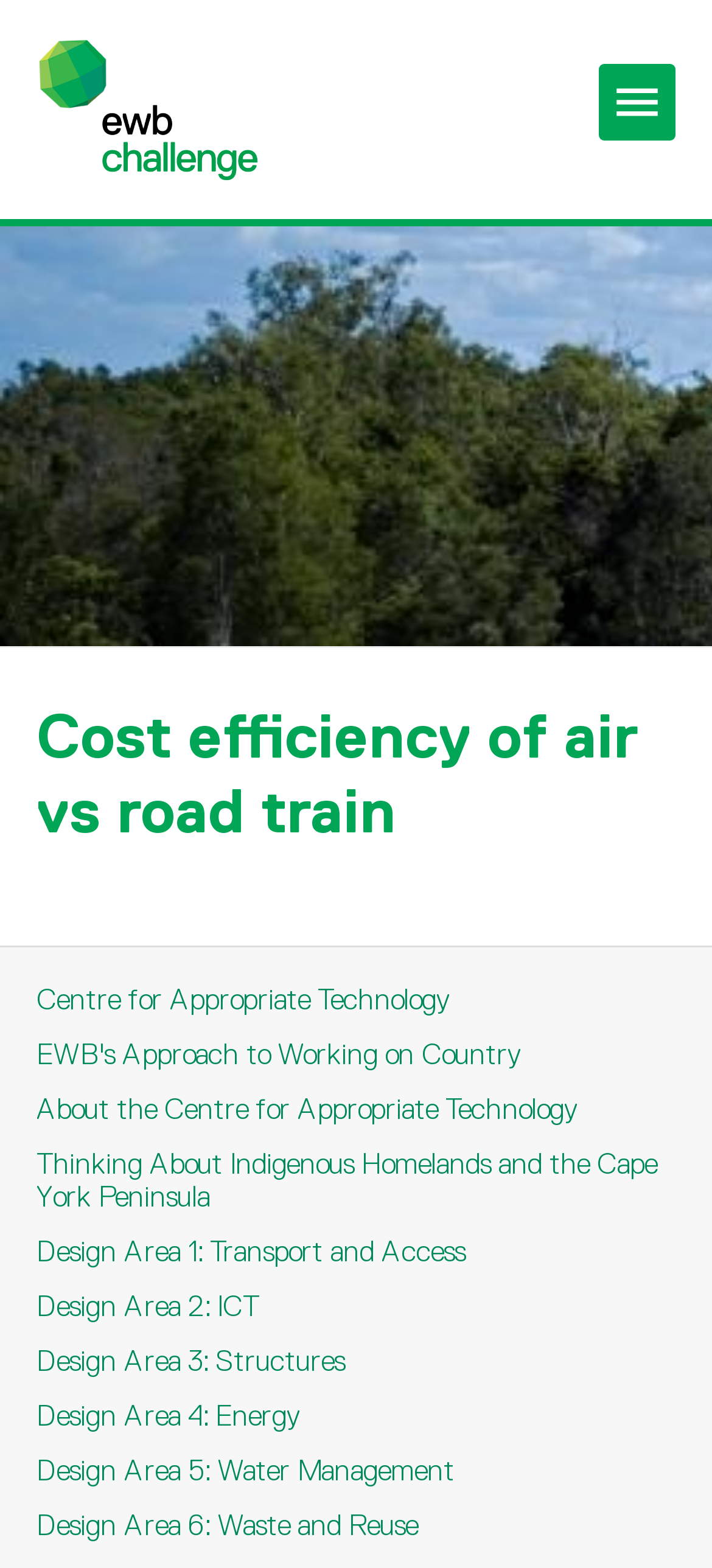Determine the bounding box coordinates of the clickable element necessary to fulfill the instruction: "Explore Design Area 1: Transport and Access". Provide the coordinates as four float numbers within the 0 to 1 range, i.e., [left, top, right, bottom].

[0.036, 0.781, 0.964, 0.816]